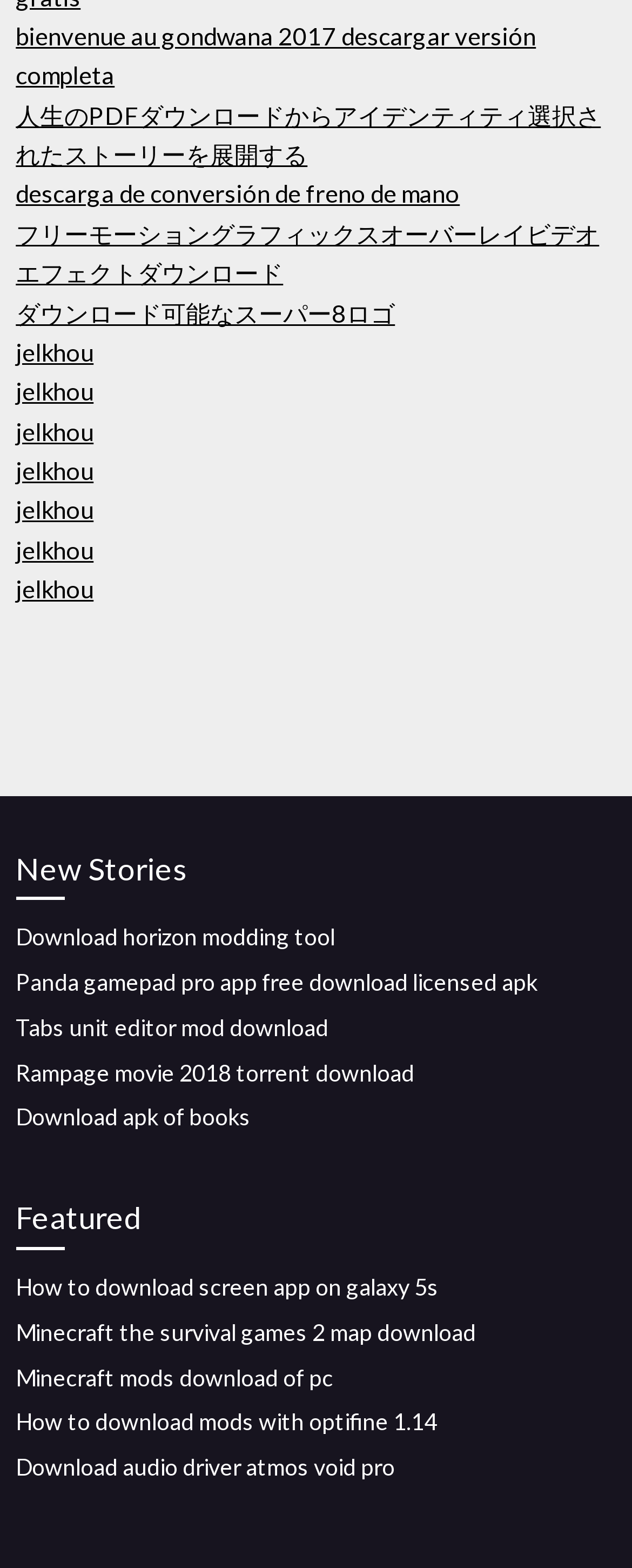What is the first link on the webpage?
Using the image as a reference, answer with just one word or a short phrase.

bienvenue au gondwana 2017 descargar versión completa